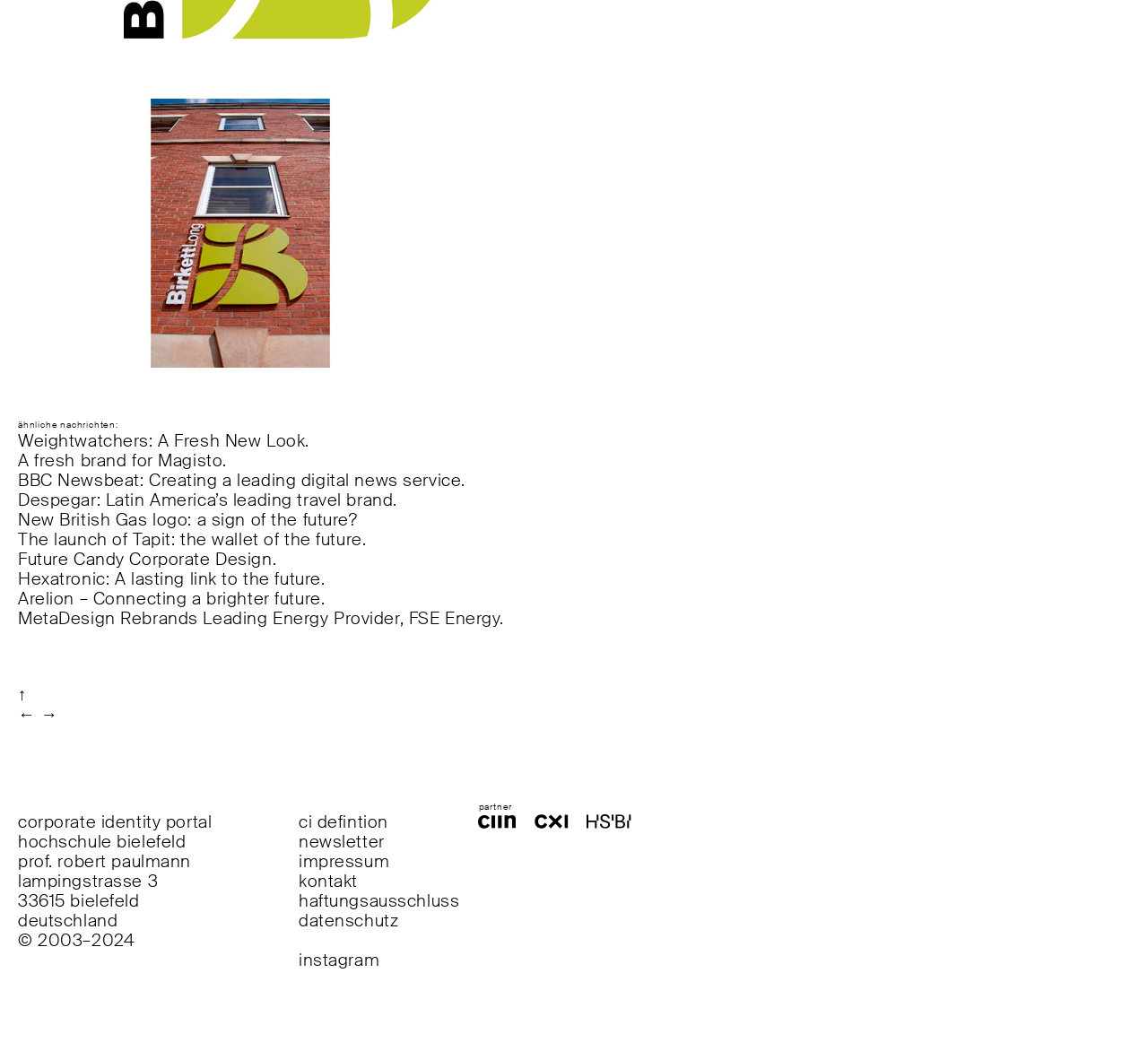Determine the bounding box coordinates for the clickable element to execute this instruction: "Click on the '→' link". Provide the coordinates as four float numbers between 0 and 1, i.e., [left, top, right, bottom].

[0.035, 0.663, 0.051, 0.684]